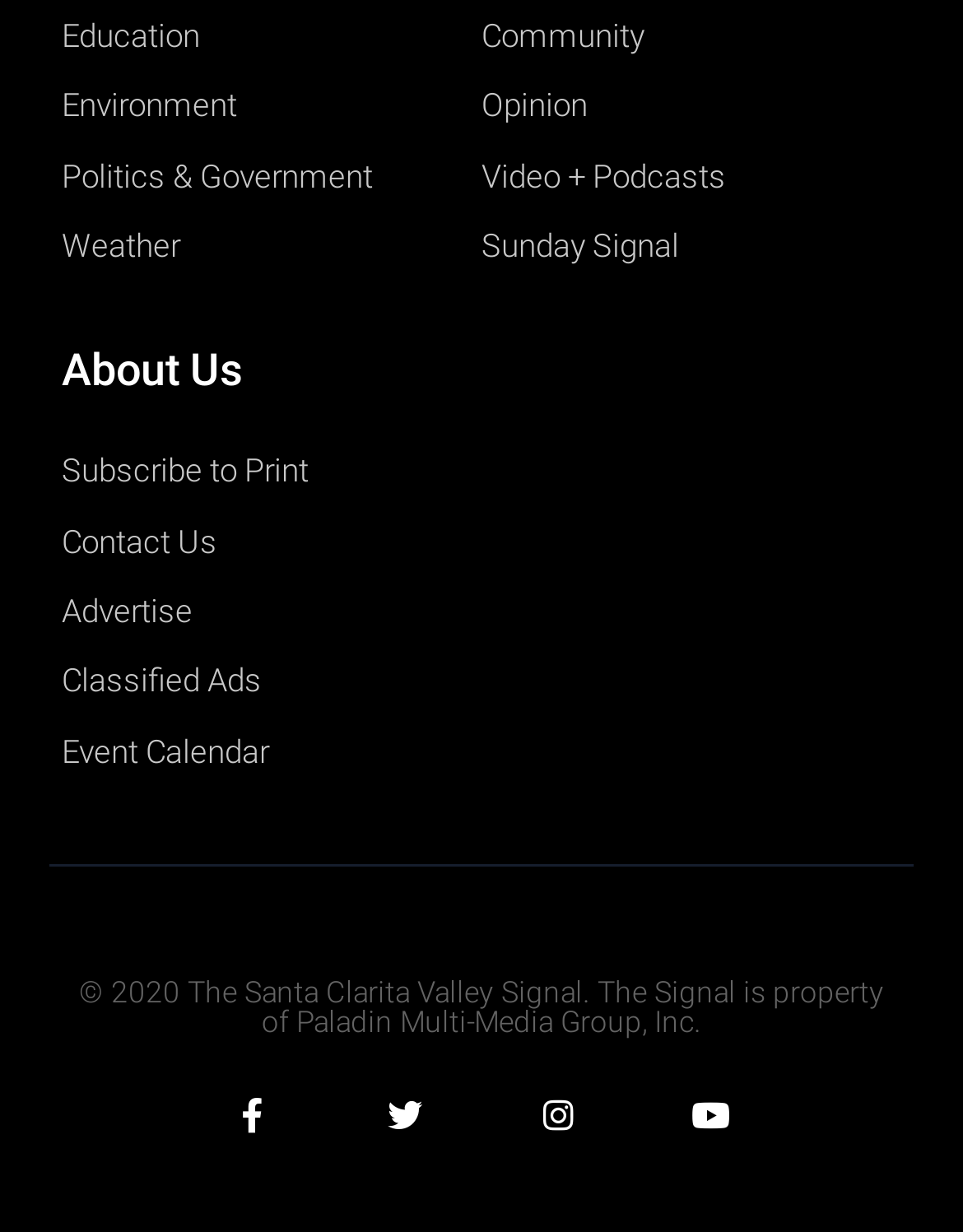Highlight the bounding box coordinates of the element that should be clicked to carry out the following instruction: "Click on Education". The coordinates must be given as four float numbers ranging from 0 to 1, i.e., [left, top, right, bottom].

[0.064, 0.006, 0.5, 0.052]